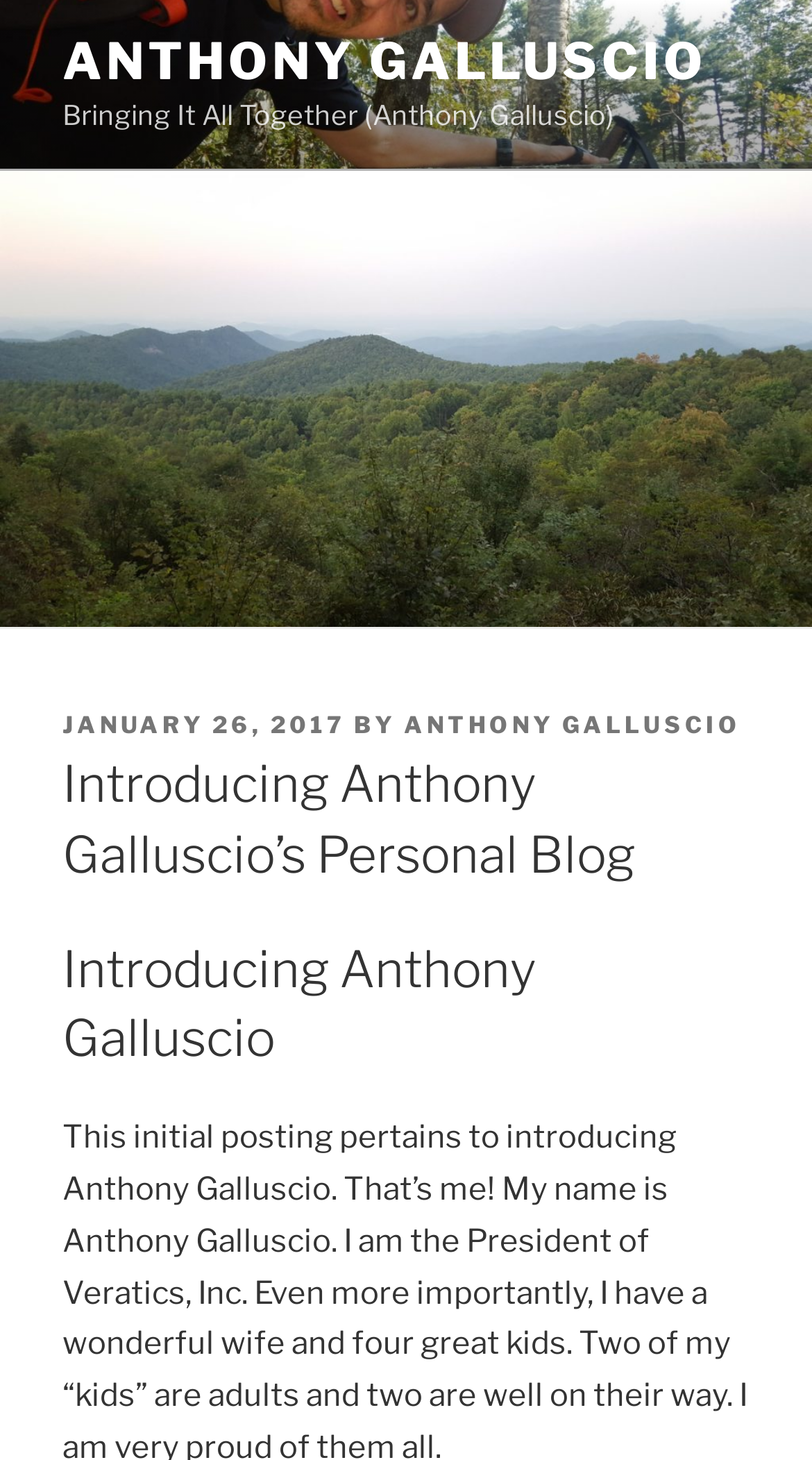Using the element description January 26, 2017January 29, 2017, predict the bounding box coordinates for the UI element. Provide the coordinates in (top-left x, top-left y, bottom-right x, bottom-right y) format with values ranging from 0 to 1.

[0.077, 0.487, 0.426, 0.507]